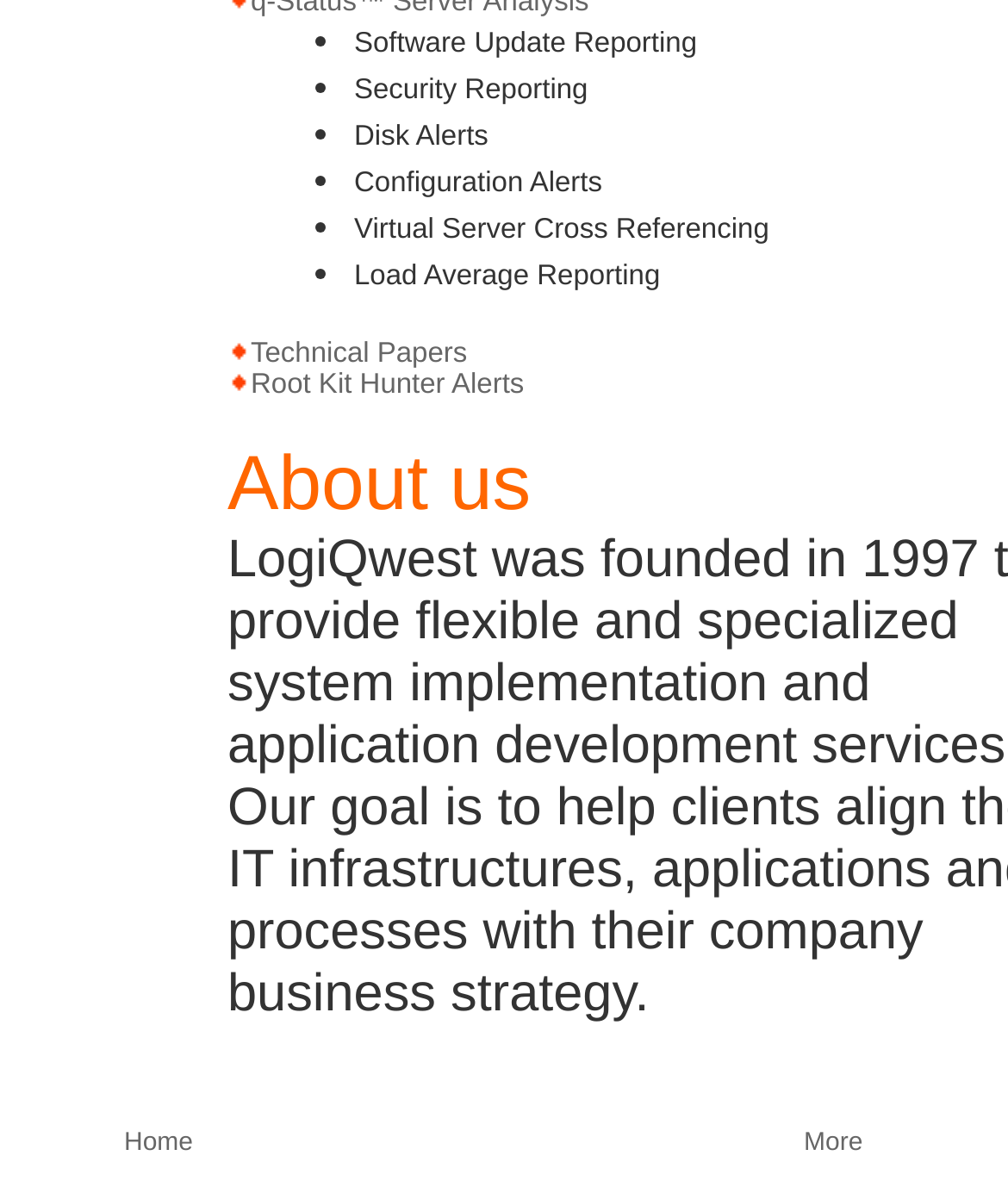What is the title of the second category?
Refer to the image and answer the question using a single word or phrase.

Technical Papers